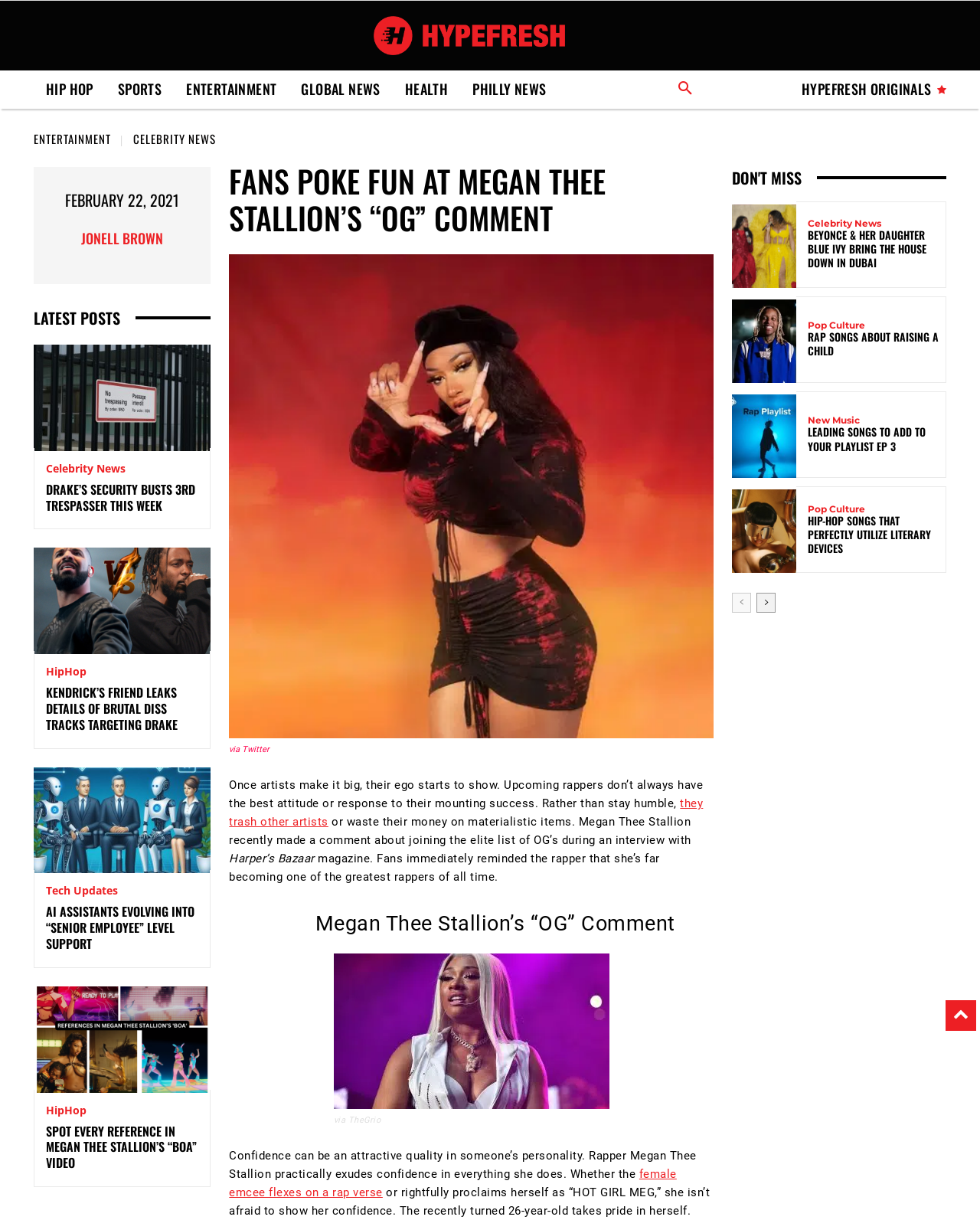What is the name of the magazine Megan Thee Stallion was interviewed by?
Answer the question with a thorough and detailed explanation.

I found the name of the magazine by reading the text, which mentions that Megan Thee Stallion made a comment about joining the elite list of OG’s during an interview with Harper’s Bazaar magazine.